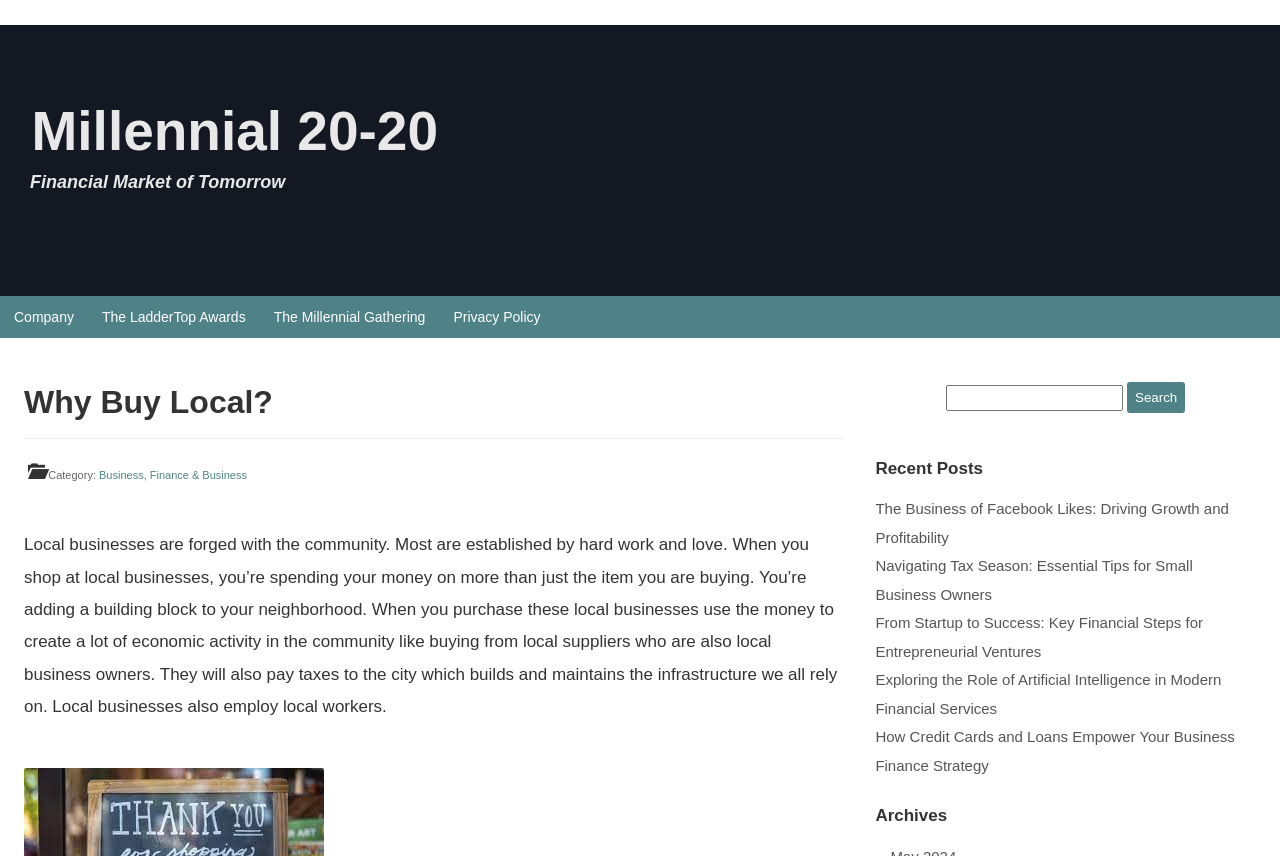What is the main topic of this webpage?
Using the image, respond with a single word or phrase.

Local businesses